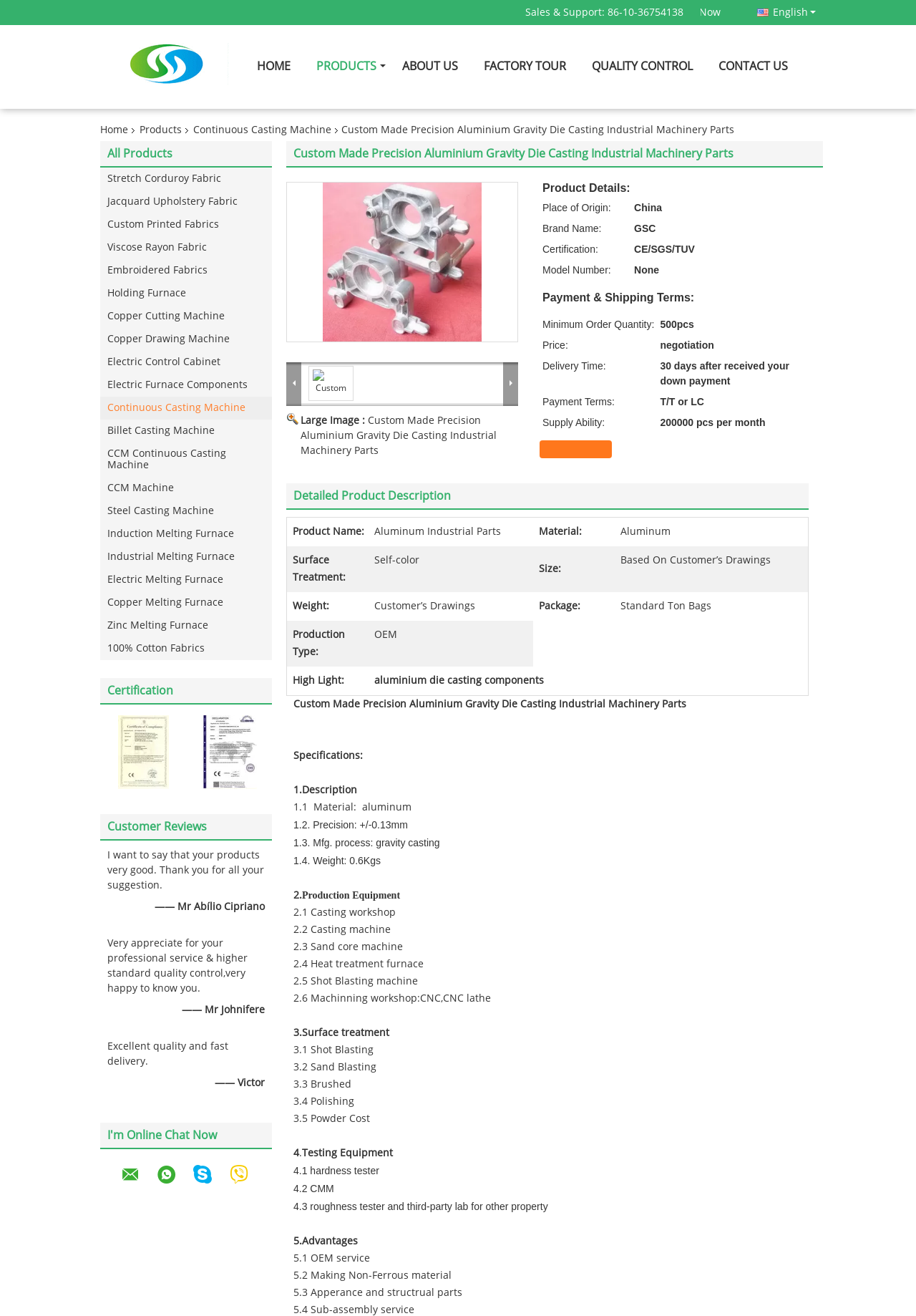Please mark the bounding box coordinates of the area that should be clicked to carry out the instruction: "Contact sales and support".

[0.663, 0.005, 0.746, 0.014]